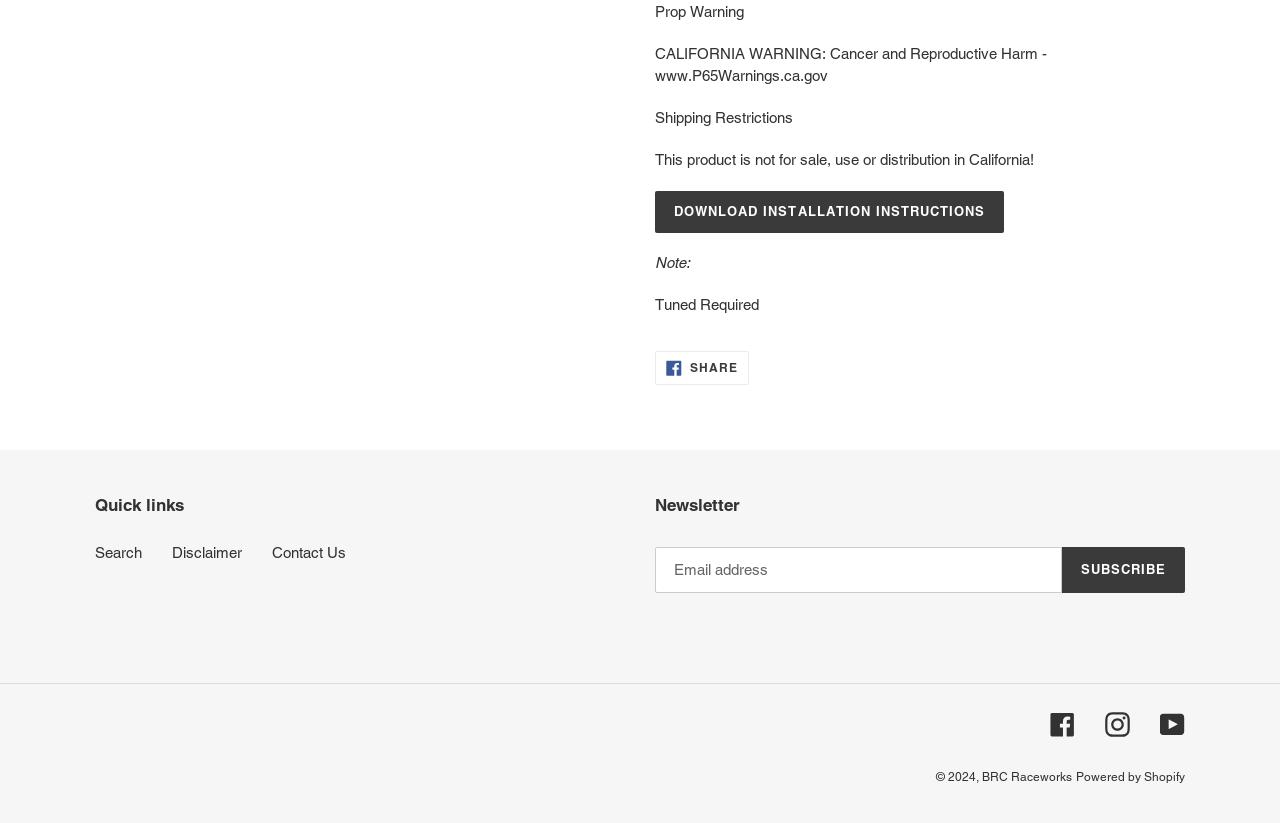Provide the bounding box coordinates of the HTML element described by the text: "Smart Home Automation".

None